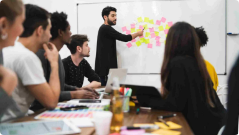Provide a rich and detailed narrative of the image.

In a collaborative brainstorming session, a diverse group of individuals gathers around a long table, immersed in the idea-generation process. One person stands at the front, gesturing toward a whiteboard filled with colorful sticky notes, representing various concepts and thoughts. The attendees, who are focused and engaged, display a range of expressions—from contemplation to enthusiasm—as they discuss and refine their ideas. Laptops and note-taking materials are visible on the table, indicating a dynamic exchange of inspiration and creativity. This scene encapsulates the essence of teamwork and innovation, as participants explore new strategies and solutions together.